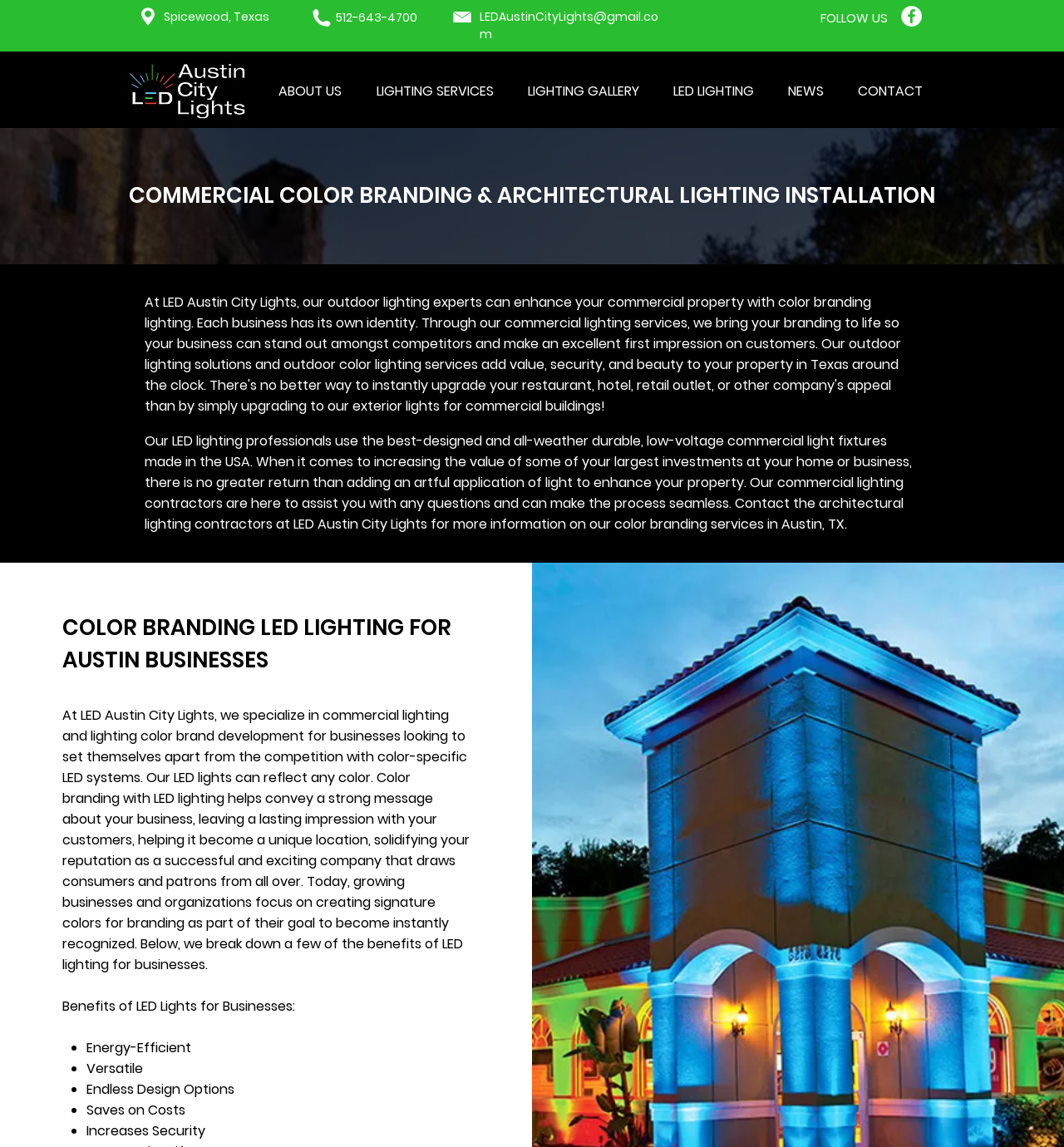Write an elaborate caption that captures the essence of the webpage.

The webpage is about LED Austin City Lights, a company that provides branded outdoor lighting and architectural lighting services. At the top left corner, there is an image of an address icon, followed by a link to the company's location in Spicewood, Texas. Next to it, there is a call icon and a link to the company's phone number. Further to the right, there is an email address icon and a link to the company's email address. 

On the top right corner, there is a link to follow the company on social media, and a social bar with a Facebook link. Below it, there is the company's logo, which is also a link. 

The main navigation menu is located below the logo, with links to different sections of the website, including "About Us", "Lighting Services", "Lighting Gallery", "LED Lighting", "News", and "Contact". 

Below the navigation menu, there is a large image that takes up most of the page, with a heading that reads "COMMERCIAL COLOR BRANDING & ARCHITECTURAL LIGHTING INSTALLATION". 

The main content of the page is divided into two sections. The first section describes the company's services, stating that they use high-quality, low-voltage commercial light fixtures made in the USA to enhance the value of properties. The second section focuses on color branding LED lighting for businesses, explaining how it can help convey a strong message and create a unique location. 

There is a list of benefits of LED lights for businesses, including energy efficiency, versatility, endless design options, cost savings, and increased security.